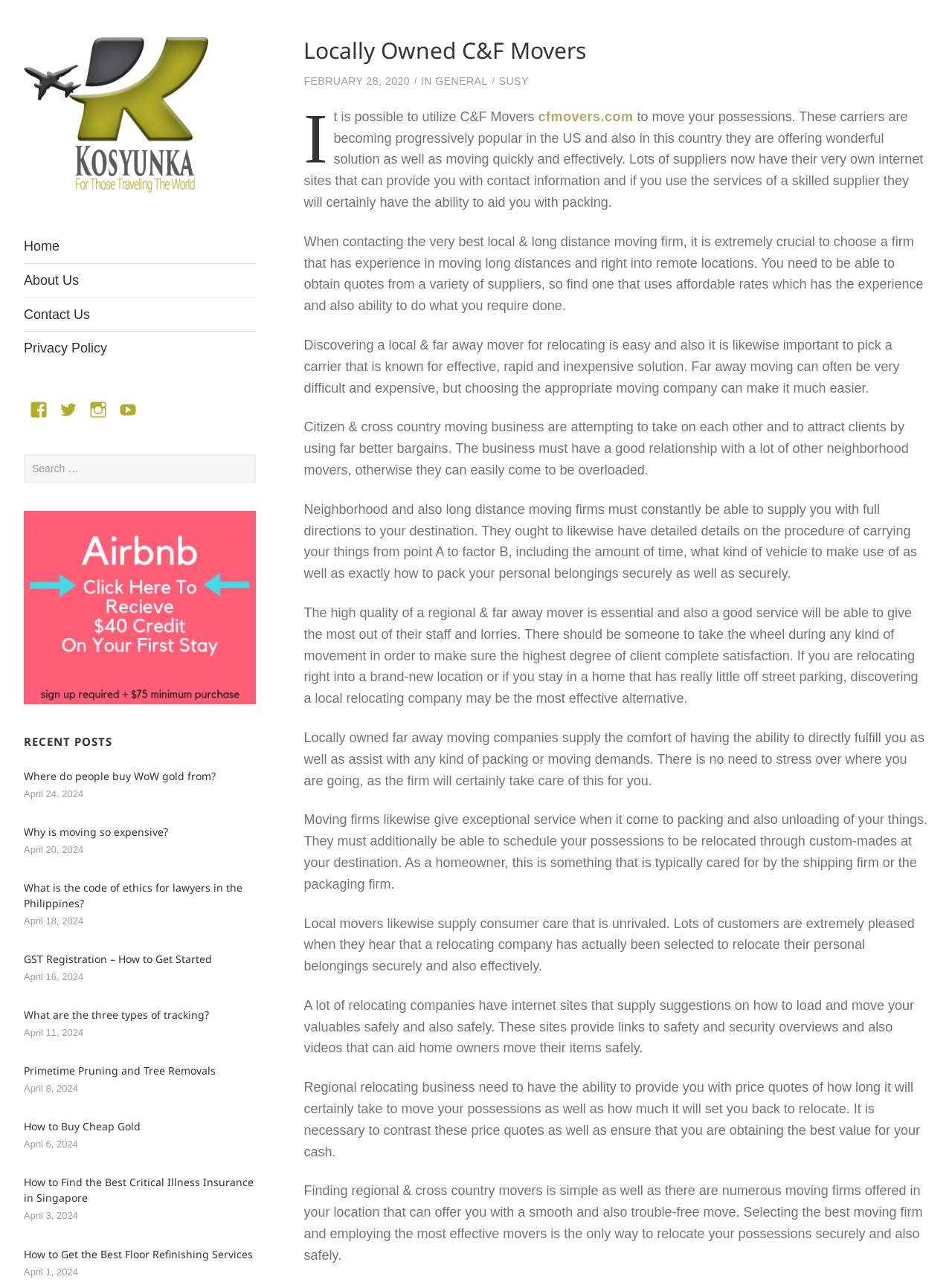Answer the question in one word or a short phrase:
What is the purpose of the search bar?

To search for posts